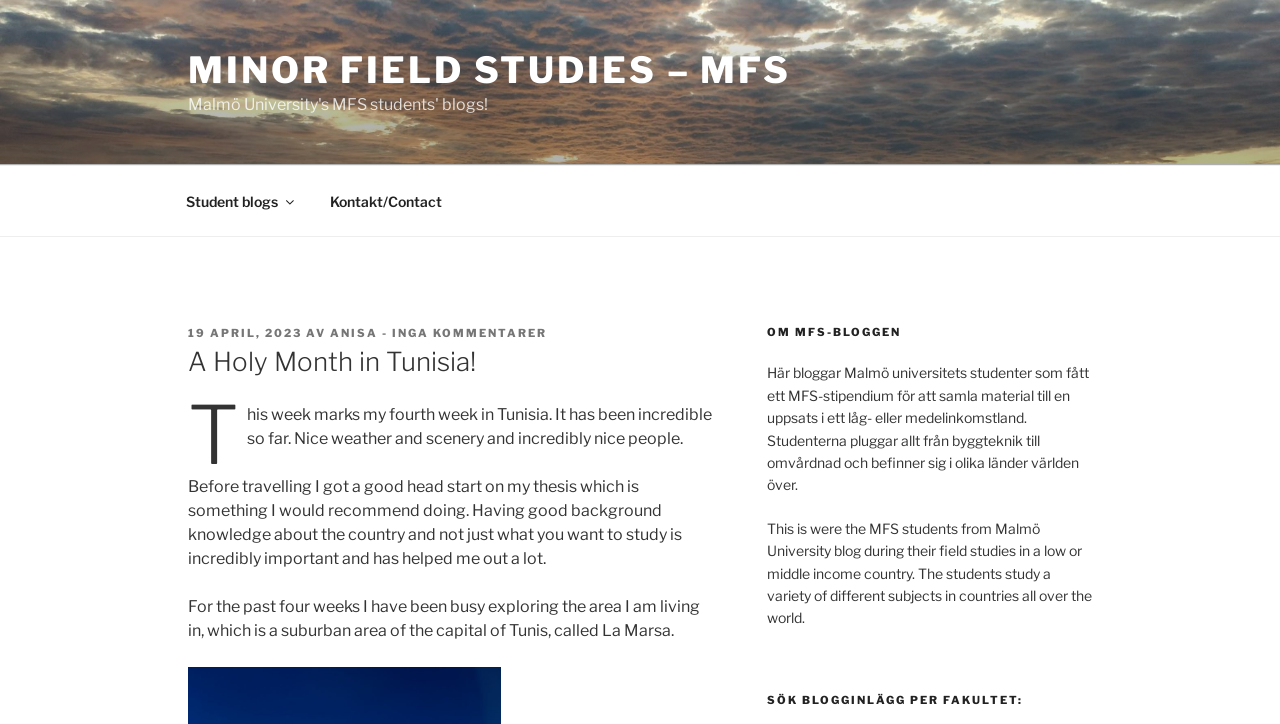Respond to the following question using a concise word or phrase: 
What is the date of this blog post?

19 APRIL, 2023